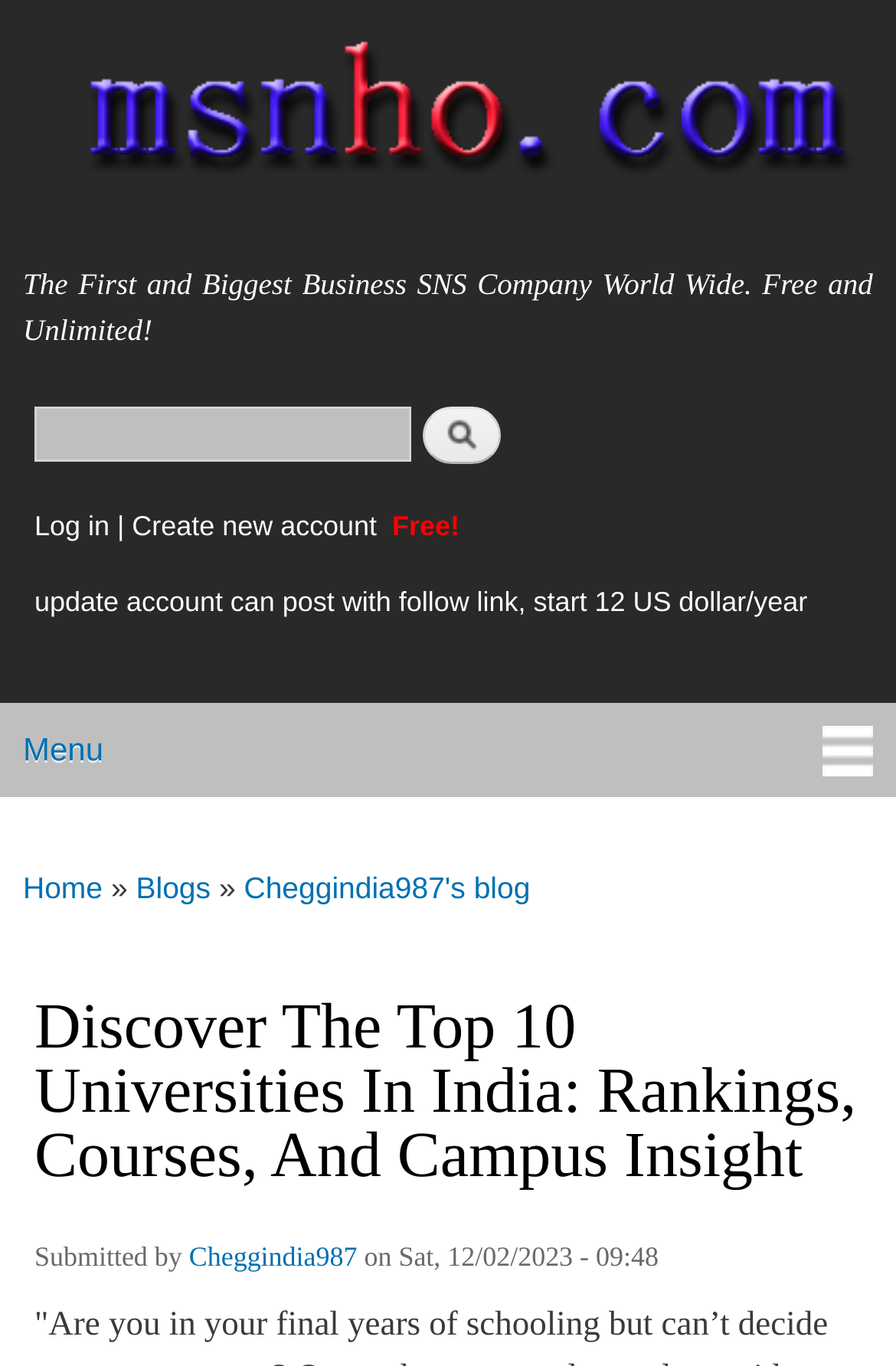Use a single word or phrase to answer the question: 
What is the purpose of the search form?

To search